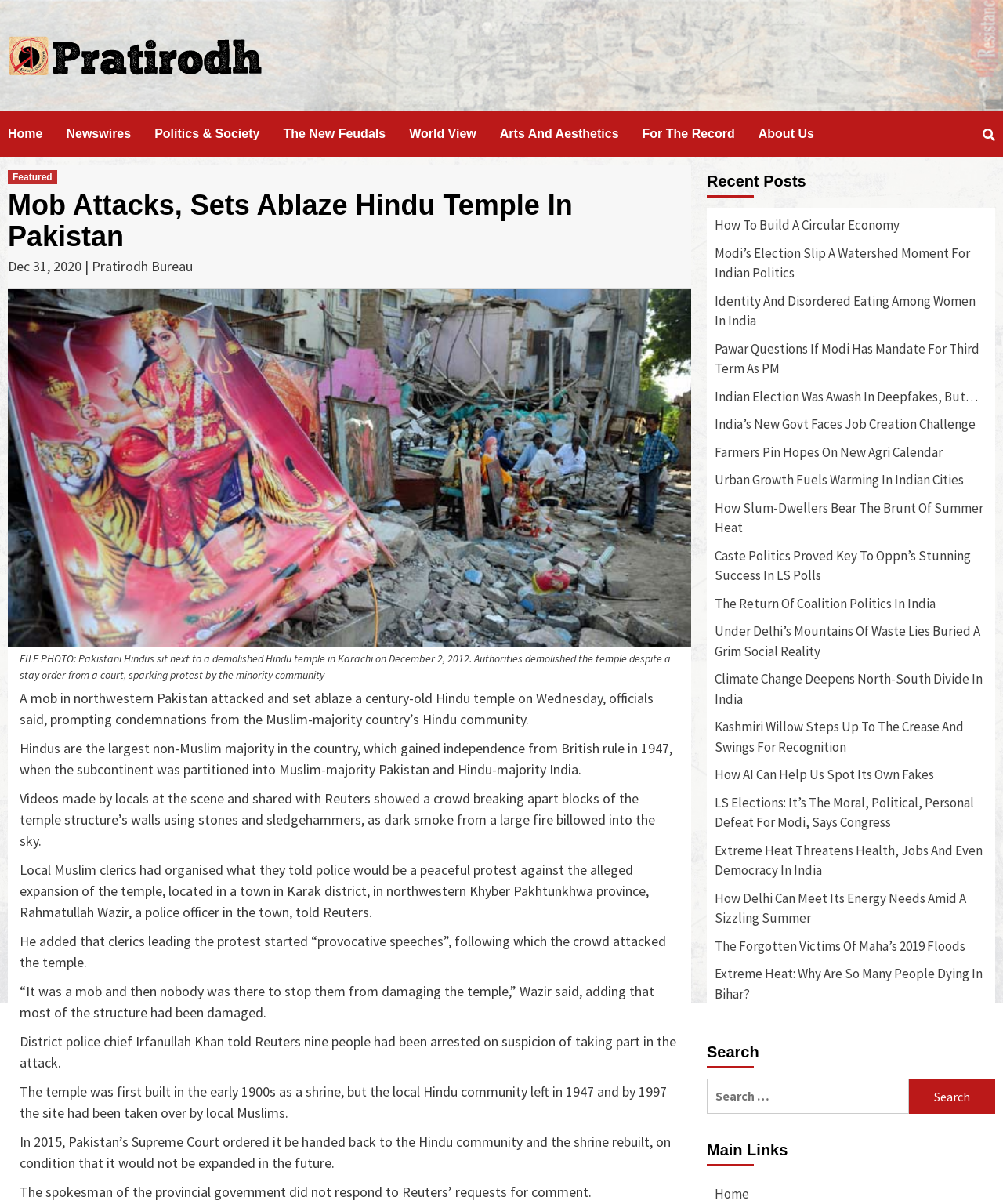Identify the bounding box coordinates necessary to click and complete the given instruction: "Search for something".

[0.705, 0.896, 0.992, 0.925]